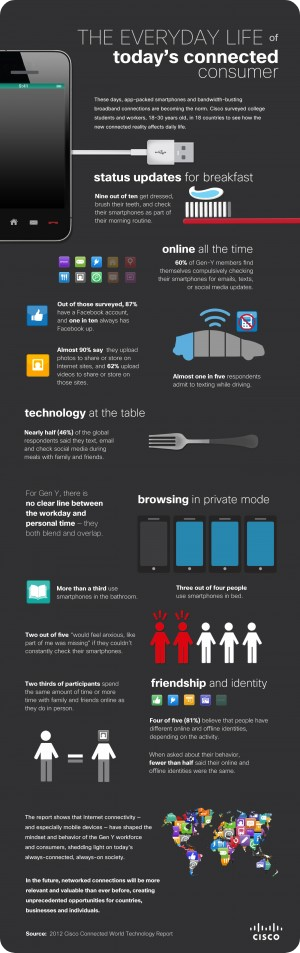What age group is primarily focused on in the infographic?
Based on the image, provide a one-word or brief-phrase response.

18-30 year olds